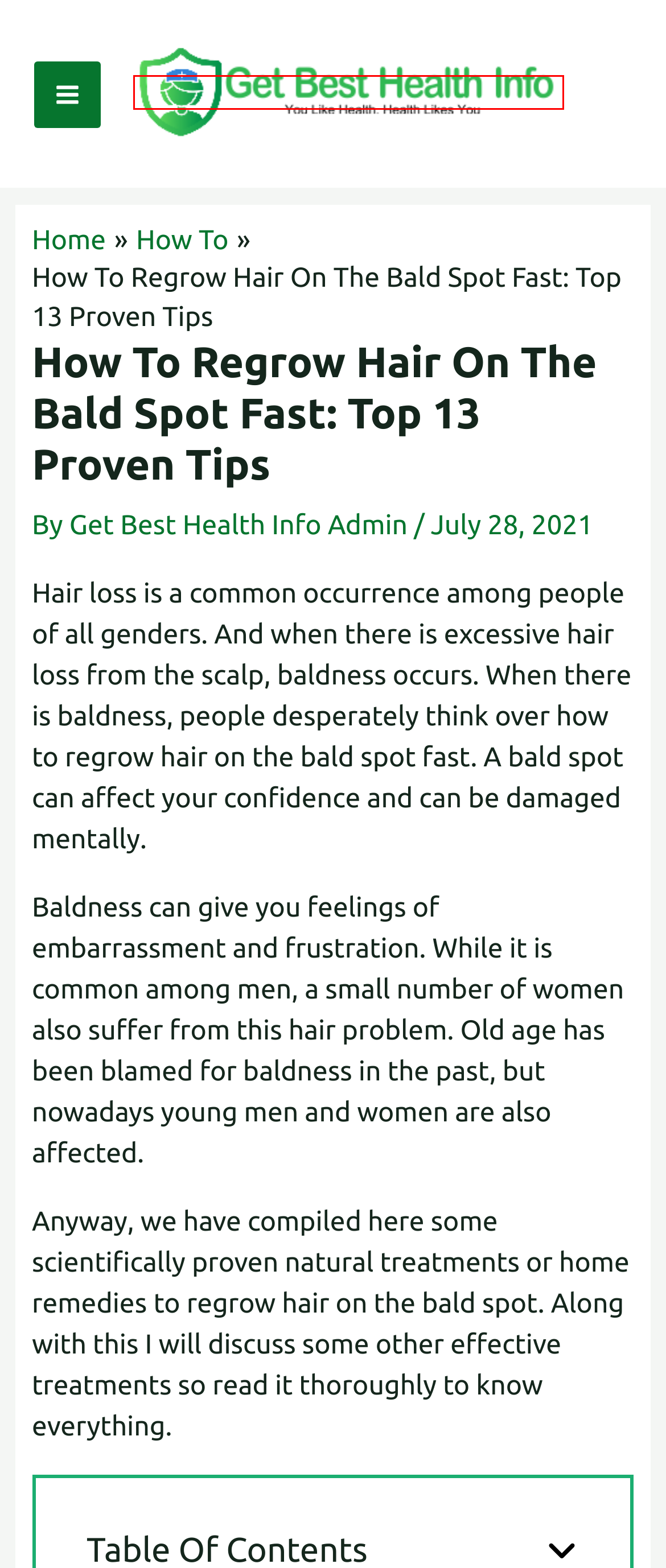Given a screenshot of a webpage featuring a red bounding box, identify the best matching webpage description for the new page after the element within the red box is clicked. Here are the options:
A. Androgenetic alopecia: MedlinePlus Genetics
B. Home
C. Home Remedy Archives - Get Best Health Info
D. Role of hair papilla cells on induction and regeneration processes of hair follicles - PubMed
E. How To Archives - Get Best Health Info
F. What Are The Health Benefits Of A Ketogenic Diet? - Get Best Health Info
G. Ketogenic Diet Food List For Beginners-Top 17 - Get Best Health Info
H. How To Speed Up Metabolism After 50? - 13 Best Tips - Get Best Health Info

B